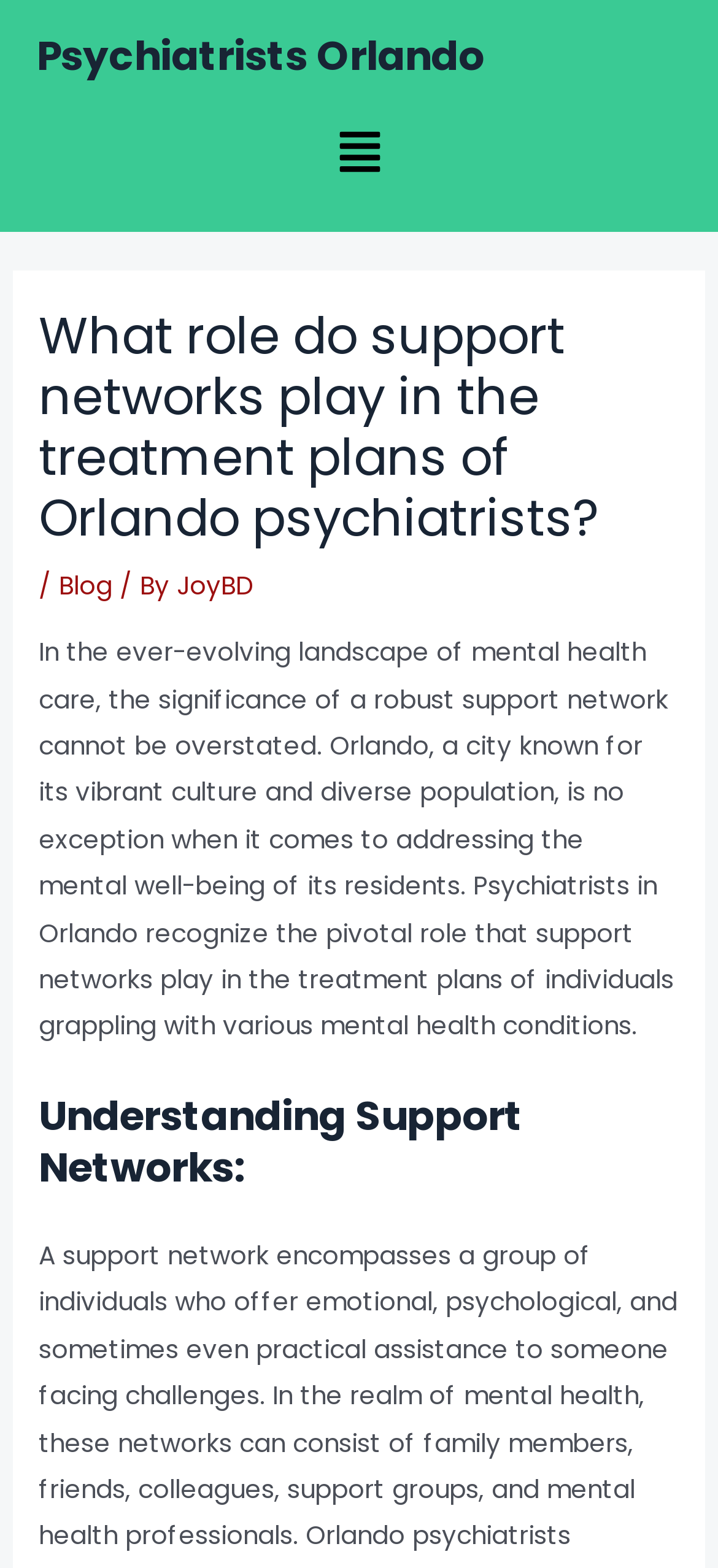Summarize the webpage with intricate details.

The webpage appears to be an article or blog post discussing the importance of support networks in mental health care, specifically in Orlando. At the top of the page, there is a heading that reads "Psychiatrists Orlando" and a link with the same text. Below this, there is a button labeled "Menu" that, when expanded, reveals a header section.

In the header section, there is a larger heading that asks "What role do support networks play in the treatment plans of Orlando psychiatrists?" followed by a separator slash and links to the blog and the author, JoyBD. 

The main content of the page begins with a paragraph of text that explains the significance of support networks in mental health care, highlighting Orlando's unique cultural and demographic characteristics. This paragraph is positioned below the header section and spans most of the page's width.

Further down the page, there is a subheading that reads "Understanding Support Networks:" which suggests that the article will delve deeper into the topic.